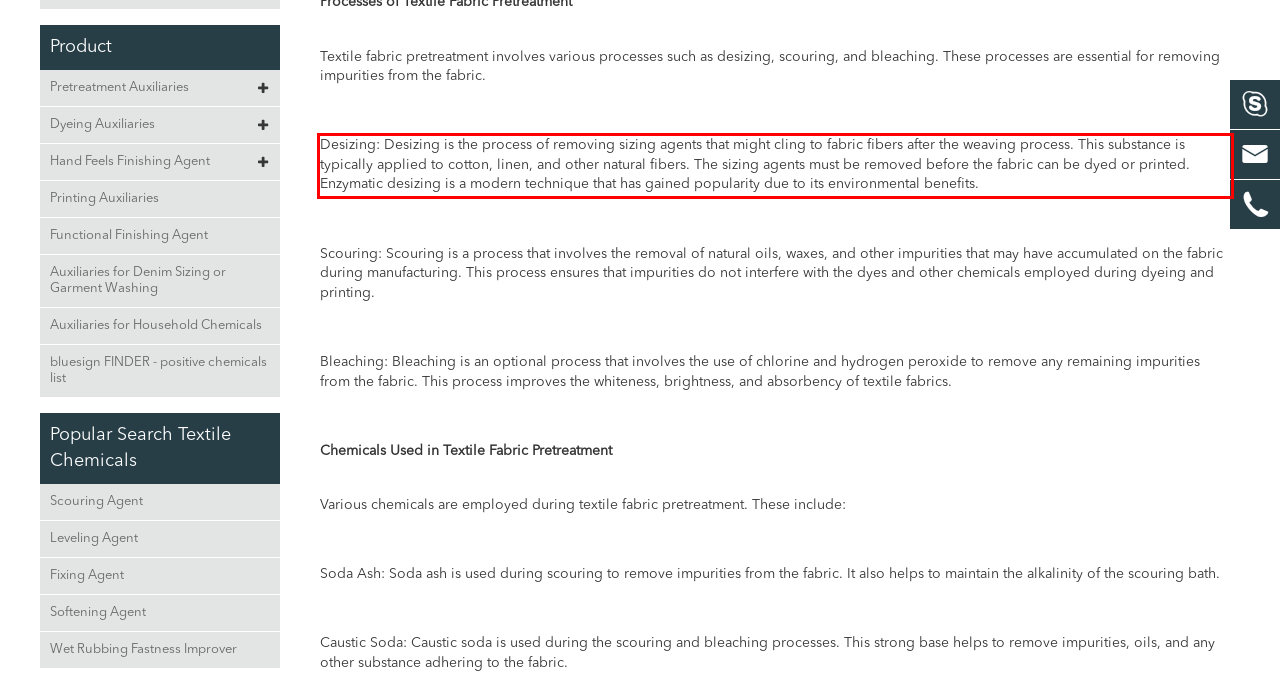Extract and provide the text found inside the red rectangle in the screenshot of the webpage.

Desizing: Desizing is the process of removing sizing agents that might cling to fabric fibers after the weaving process. This substance is typically applied to cotton, linen, and other natural fibers. The sizing agents must be removed before the fabric can be dyed or printed. Enzymatic desizing is a modern technique that has gained popularity due to its environmental benefits.